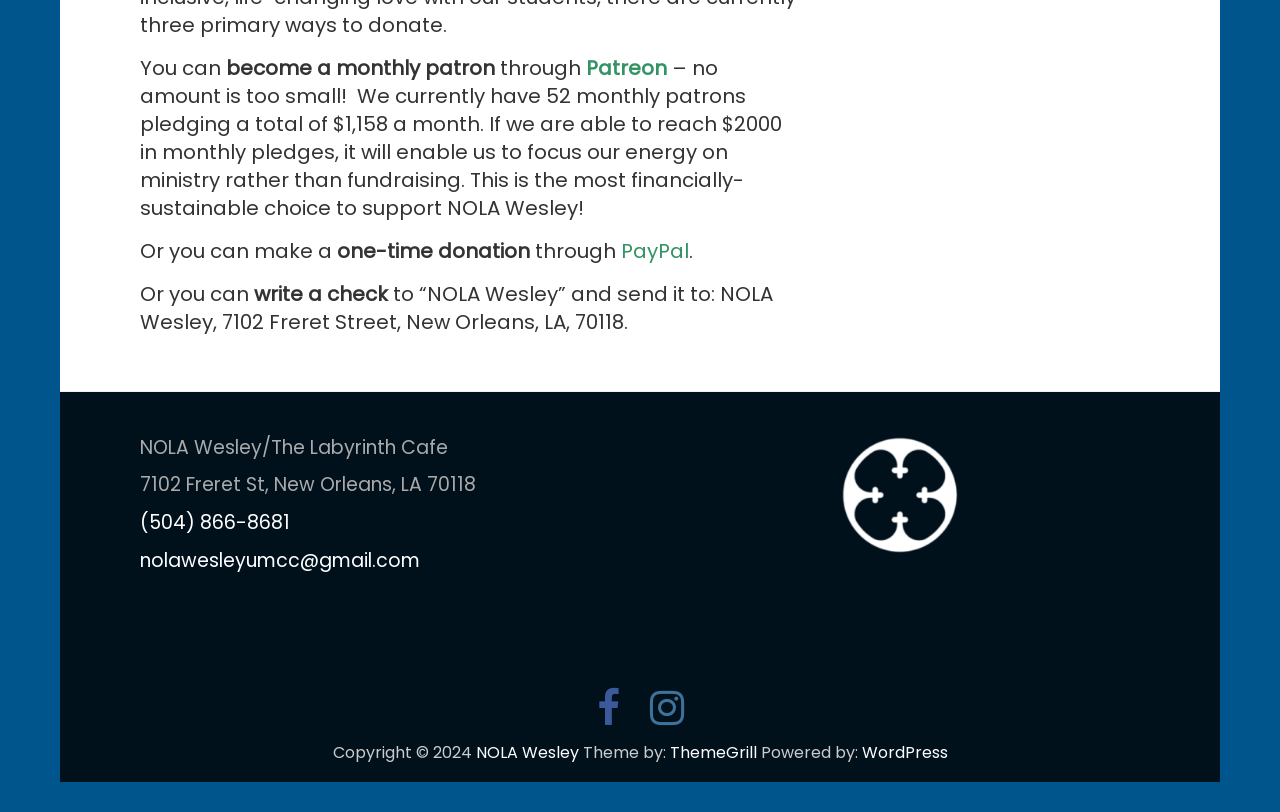Based on the provided description, "(504) 866-8681", find the bounding box of the corresponding UI element in the screenshot.

[0.109, 0.627, 0.227, 0.66]